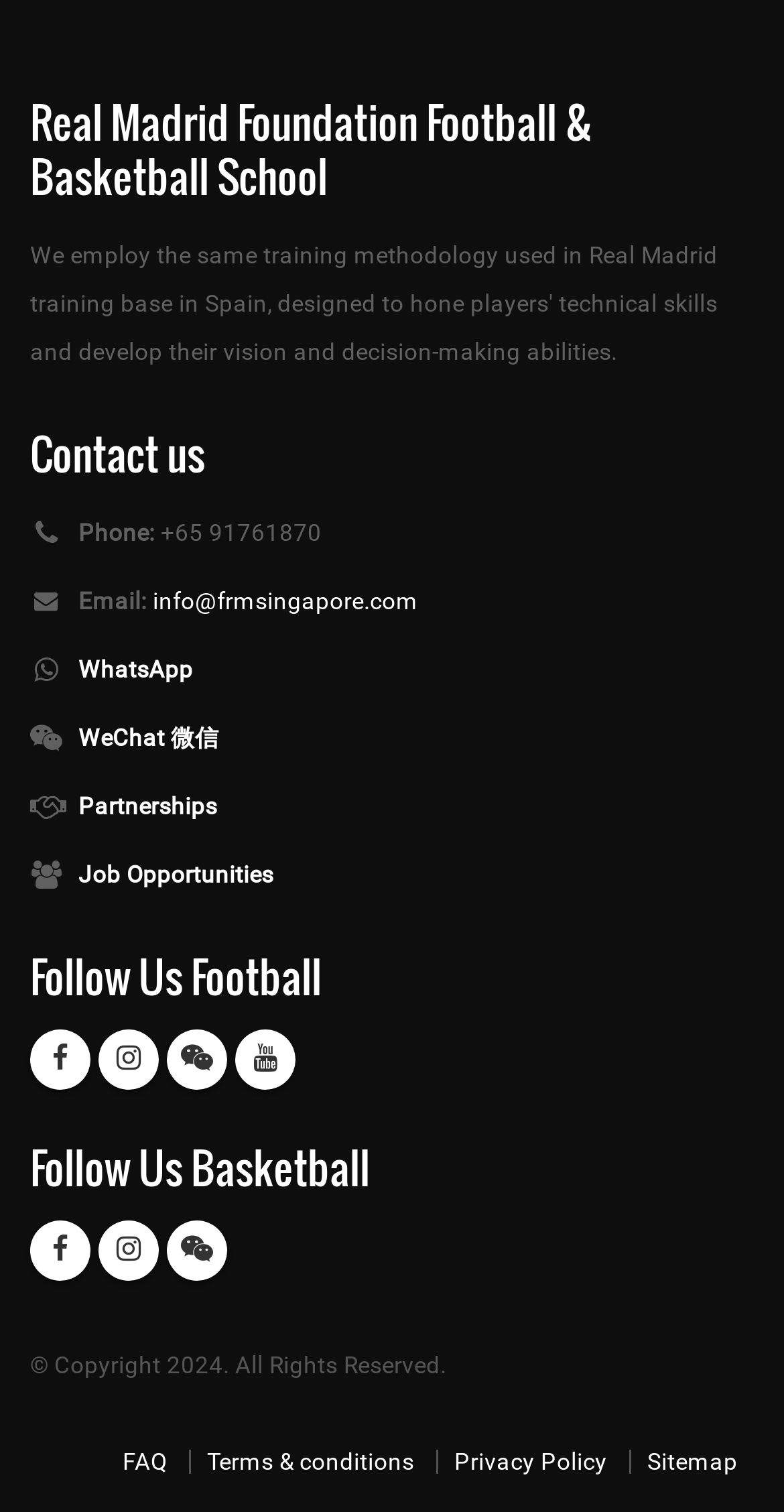Specify the bounding box coordinates of the region I need to click to perform the following instruction: "View job opportunities". The coordinates must be four float numbers in the range of 0 to 1, i.e., [left, top, right, bottom].

[0.1, 0.57, 0.349, 0.588]